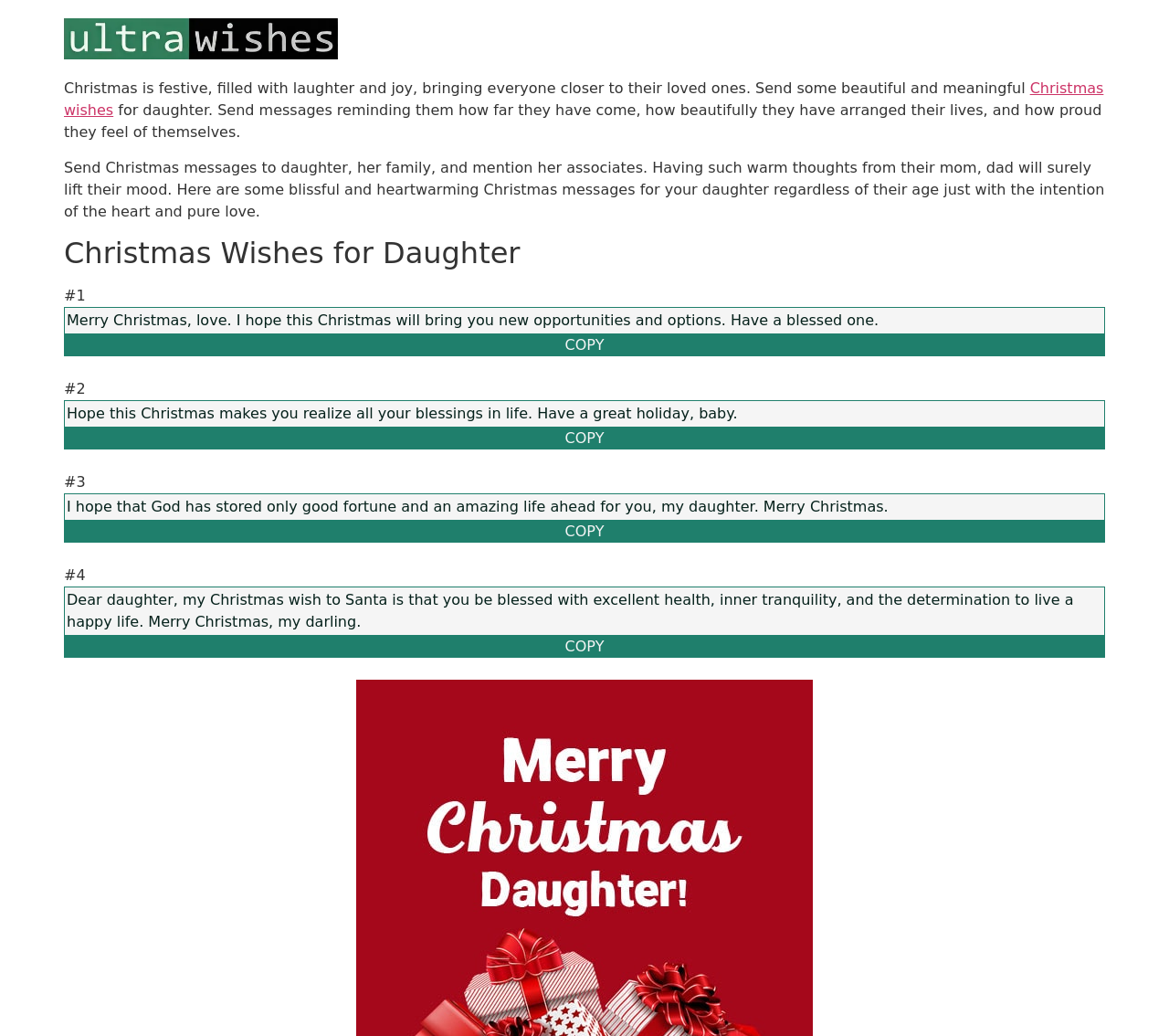Can I copy the Christmas wishes on this webpage?
Please respond to the question with a detailed and informative answer.

Each Christmas wish on this webpage has a 'COPY' button next to it, which suggests that the user can copy the text of the wish. This allows the user to easily share the wish with their daughter or use it as inspiration for their own message.